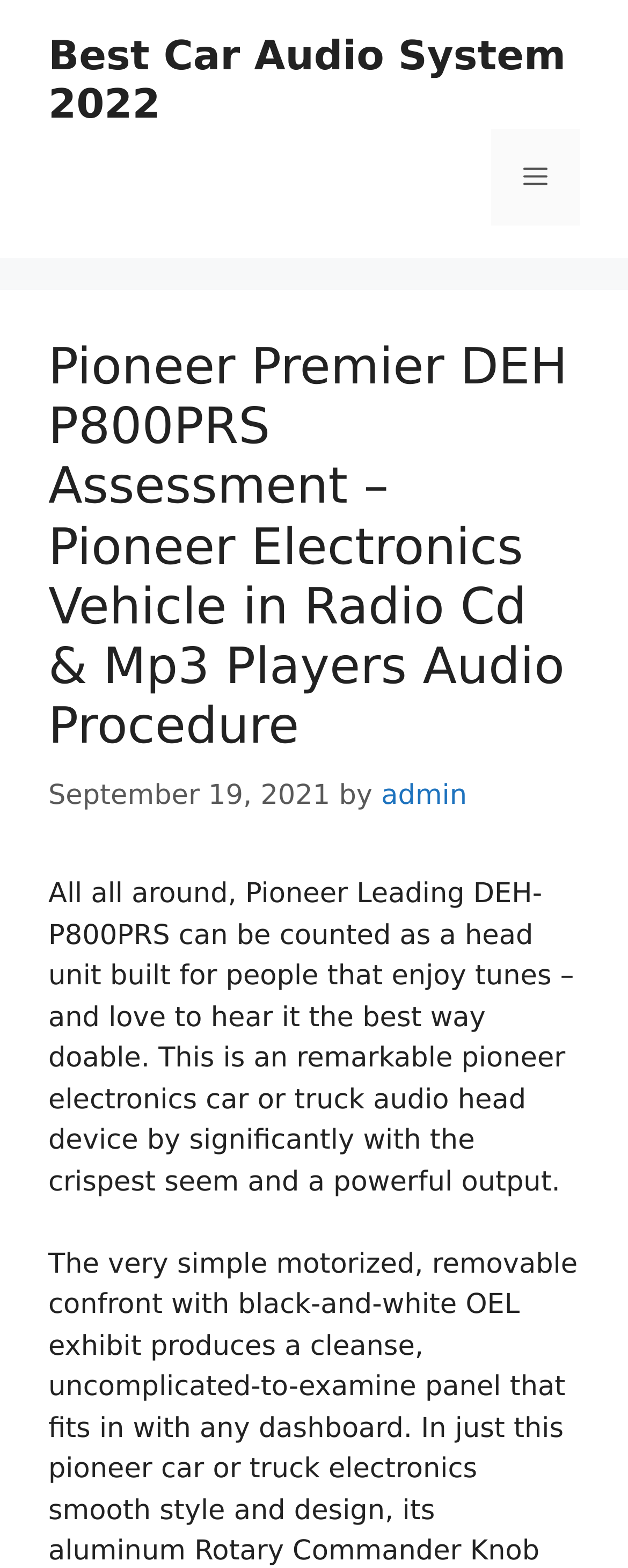Give a succinct answer to this question in a single word or phrase: 
What is the purpose of the button in the navigation section?

Menu